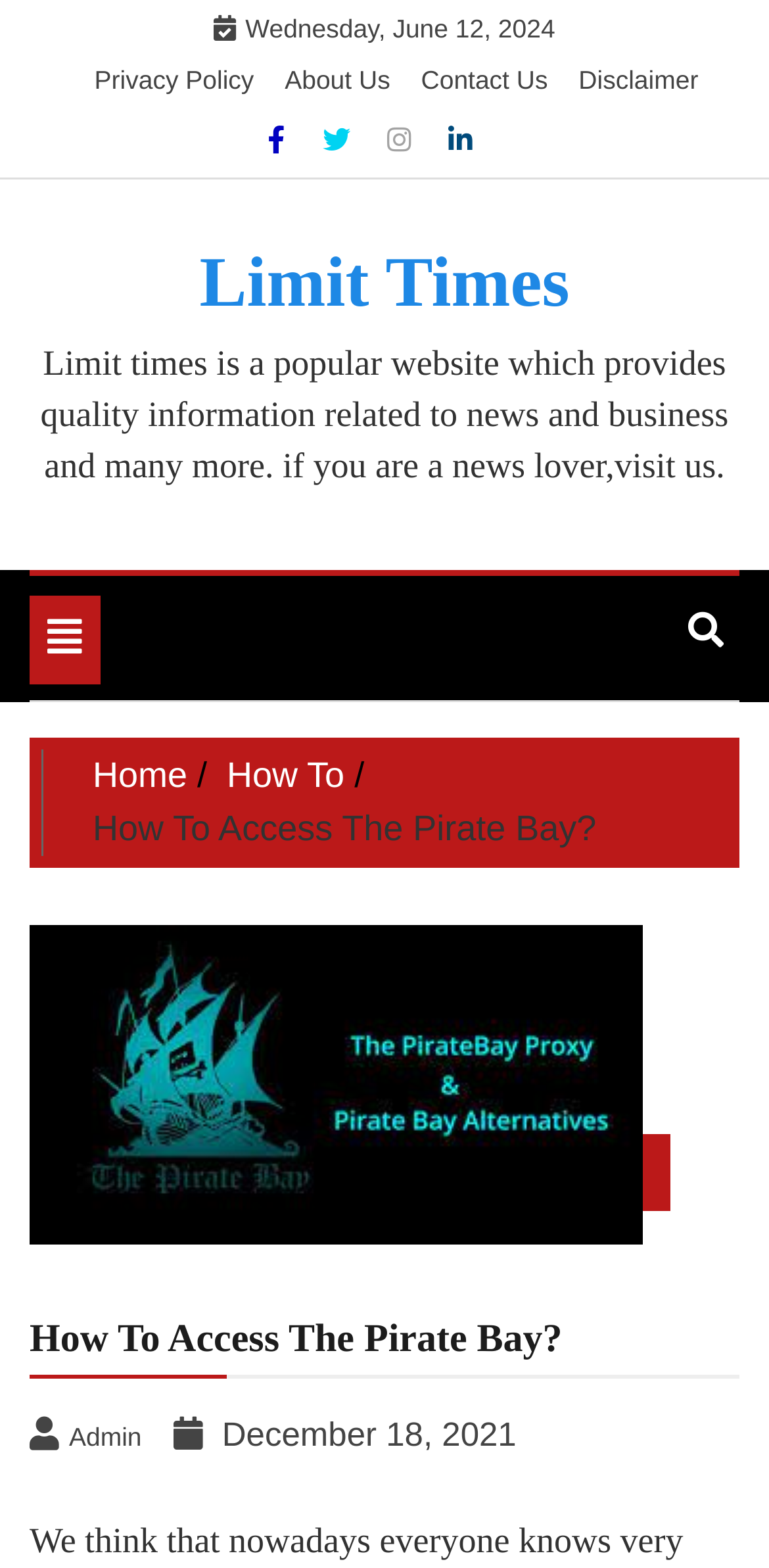Please specify the bounding box coordinates of the region to click in order to perform the following instruction: "Click the Toggle Menu button".

None